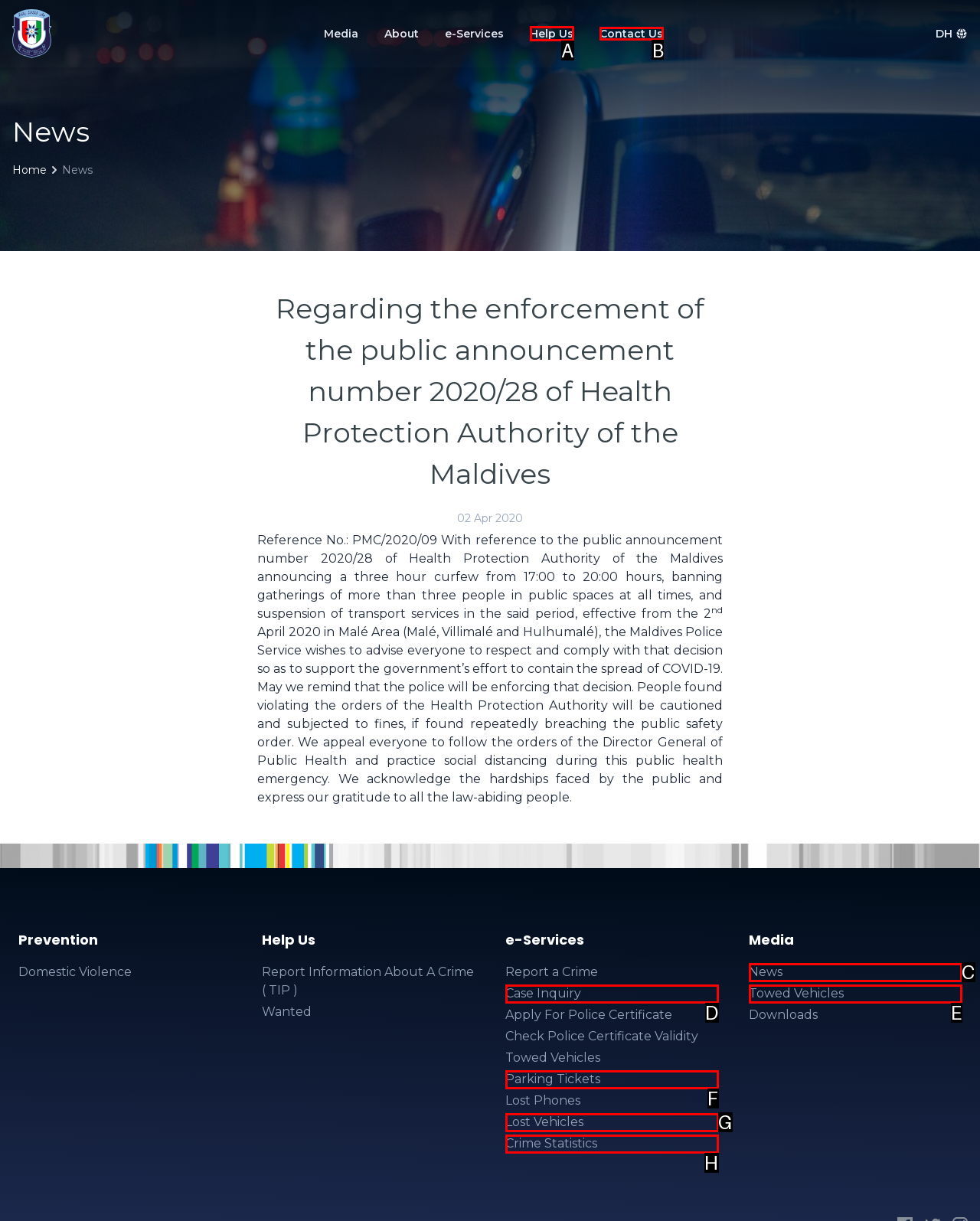Select the letter of the option that should be clicked to achieve the specified task: Click the 'Contact Us' link. Respond with just the letter.

B